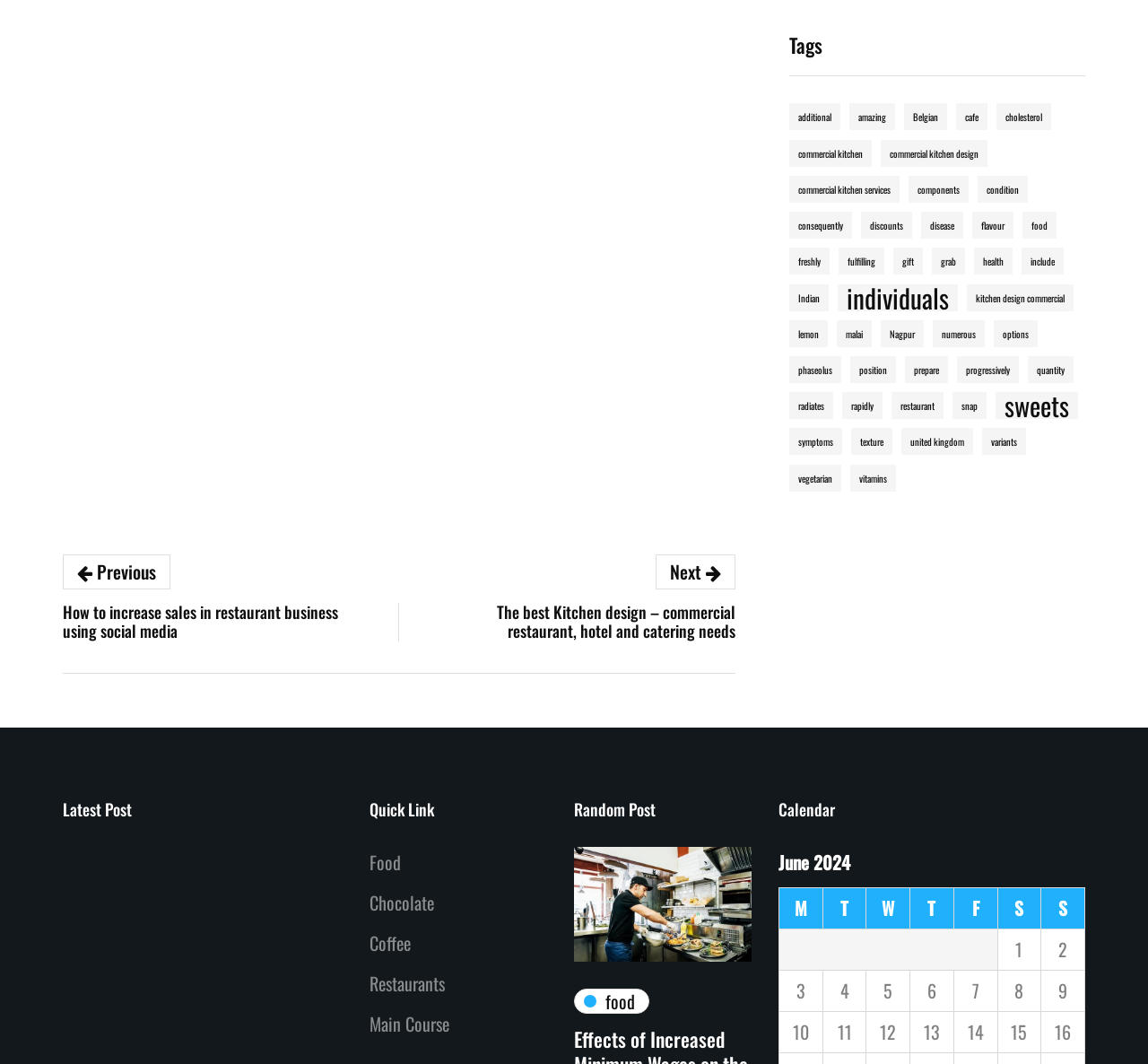What is the purpose of the 'Calendar' section?
Analyze the screenshot and provide a detailed answer to the question.

The purpose of the 'Calendar' section can be inferred by looking at its structure, which resembles a calendar with columns for days of the week, indicating that it is used to display a calendar.